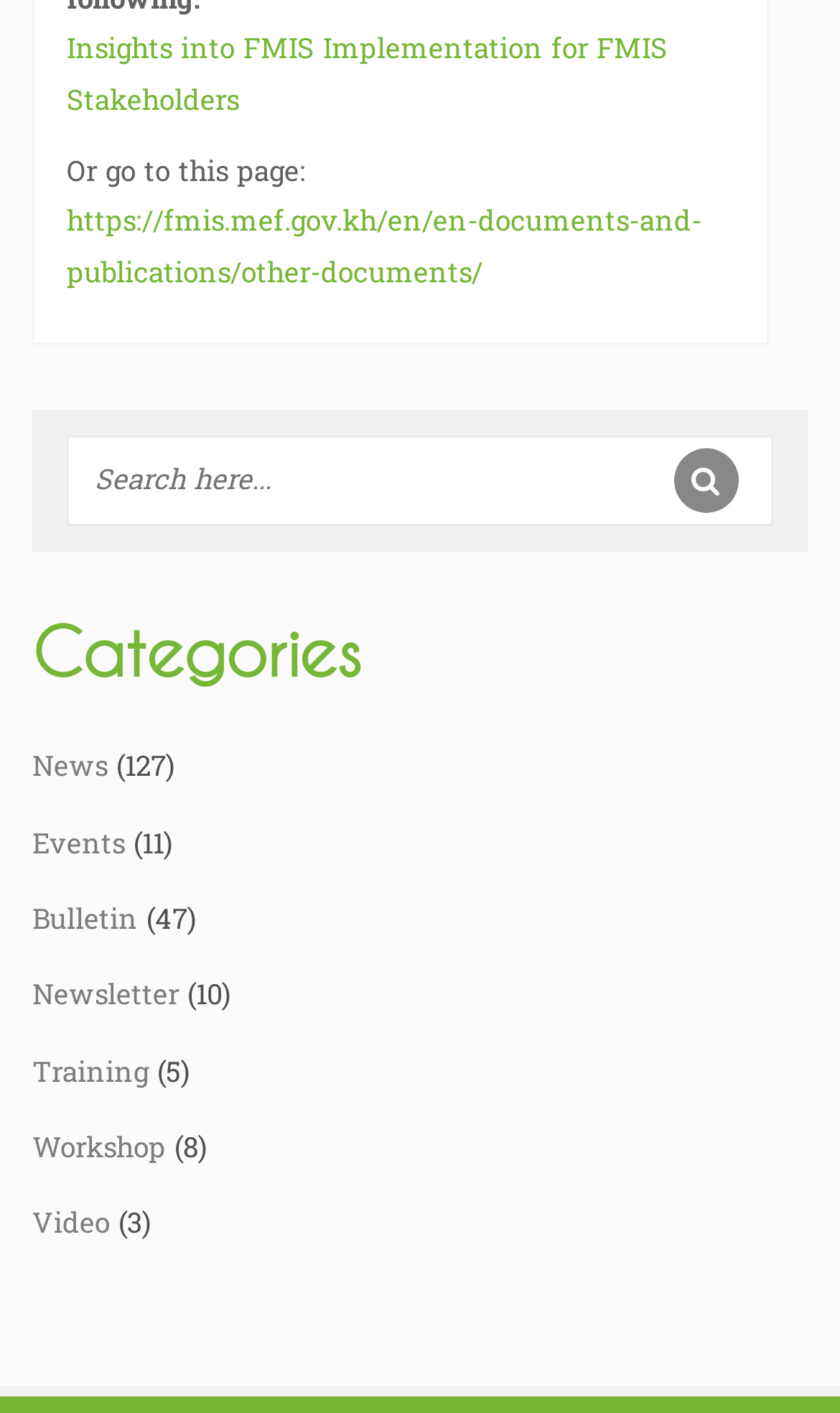What is the URL of the linked page for FMIS stakeholders?
From the image, respond with a single word or phrase.

https://fmis.mef.gov.kh/en/en-documents-and-publications/other-documents/